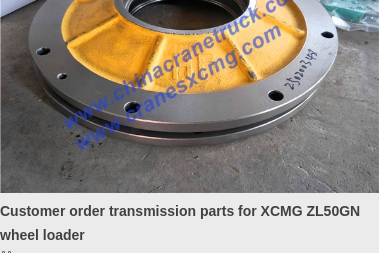Describe the image with as much detail as possible.

This image showcases a transmission part specially ordered for the XCMG ZL50GN wheel loader. The component exhibits a metallic finish with a distinctive yellow inner section, indicative of its industrial application. Accompanying the part are visible markings that provide identification, alongside the website URL for further inquiries. This item reflects the professionalism in the manufacturing process and highlights the ongoing customer engagement, as referenced in the context of recent orders. The image effectively illustrates the quality and specifics of the part designed to enhance the performance of the XCMG ZL50GN.